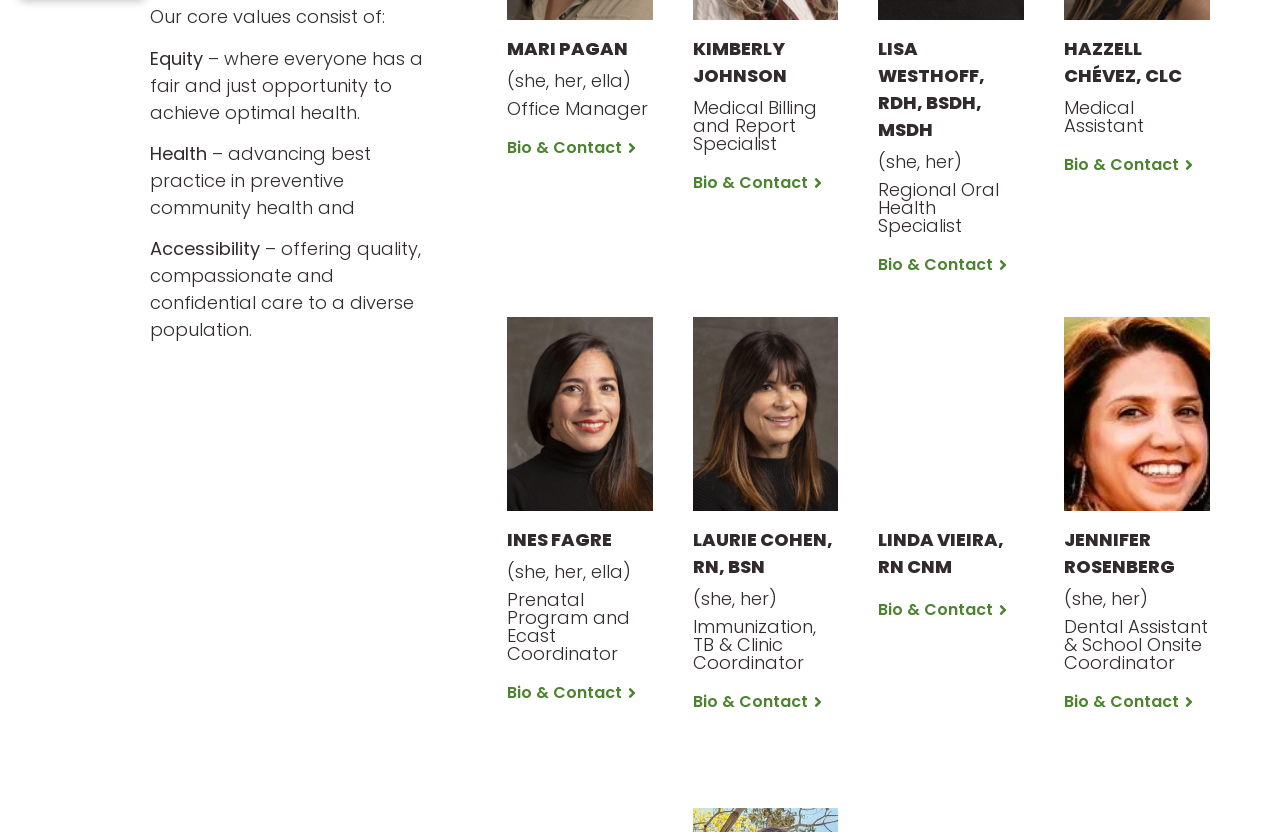Refer to the image and provide a thorough answer to this question:
What is Mari Pagan's role in the organization?

Mari Pagan's role in the organization is Office Manager, as indicated by the heading below her name.